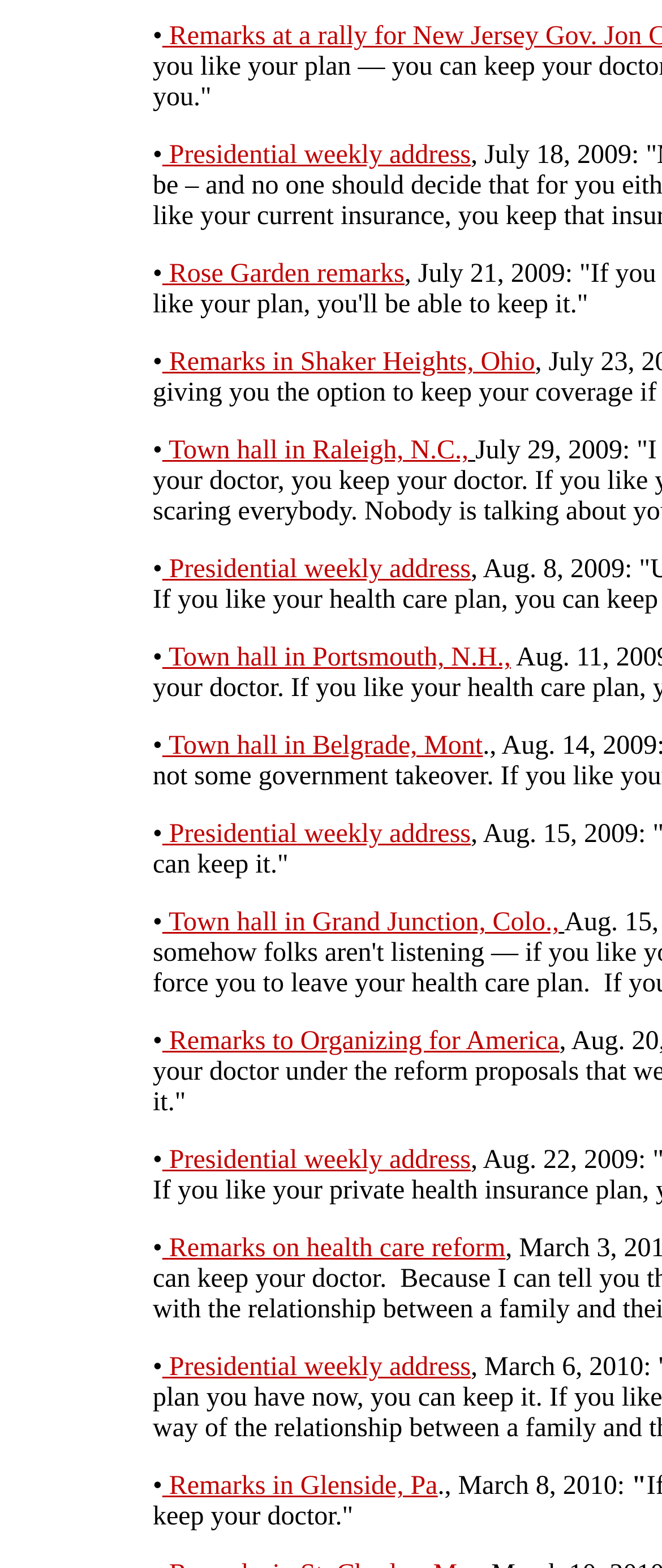Specify the bounding box coordinates (top-left x, top-left y, bottom-right x, bottom-right y) of the UI element in the screenshot that matches this description: Remarks in Glenside, Pa

[0.245, 0.939, 0.661, 0.957]